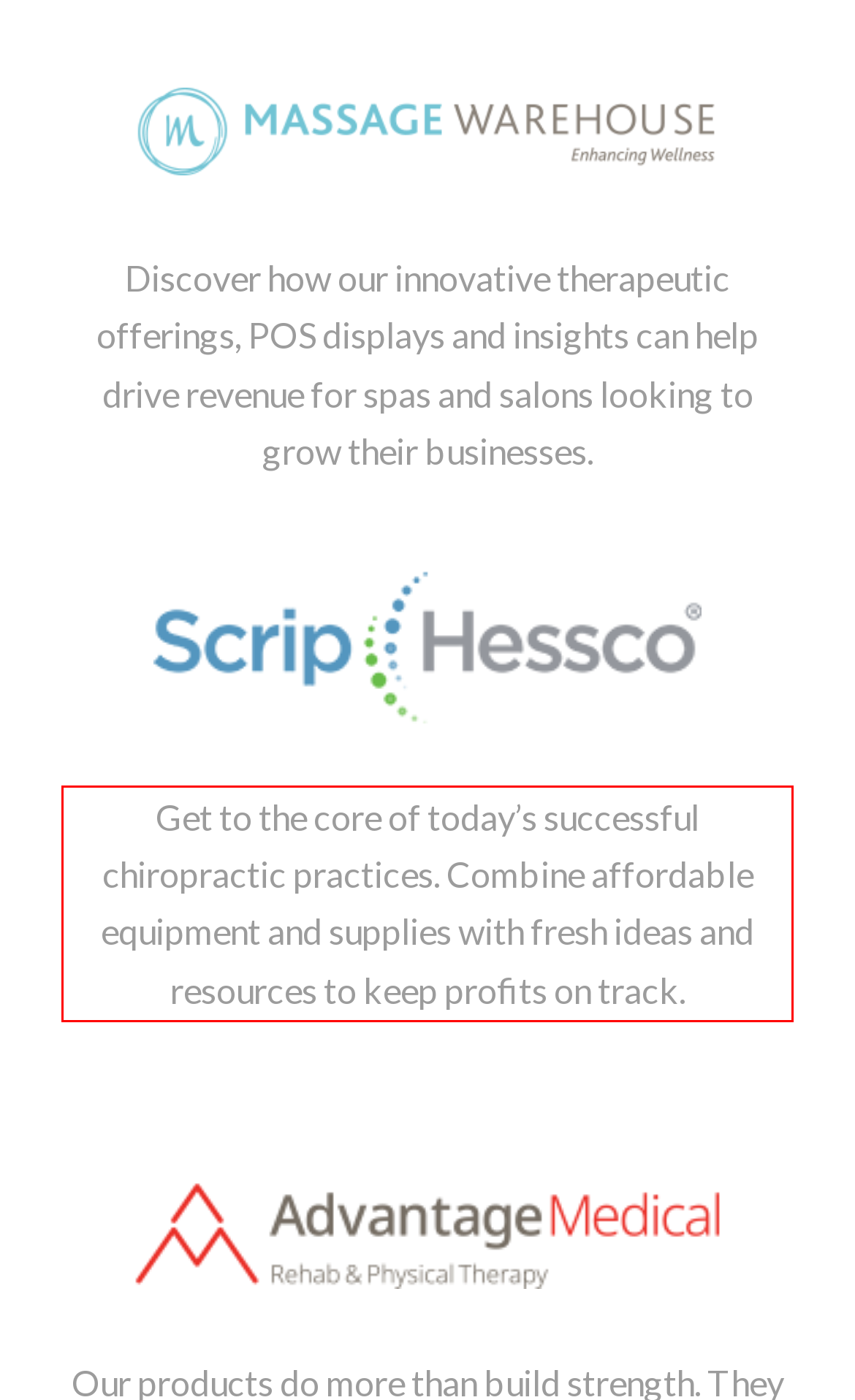Examine the webpage screenshot, find the red bounding box, and extract the text content within this marked area.

Get to the core of today’s successful chiropractic practices. Combine affordable equipment and supplies with fresh ideas and resources to keep profits on track.